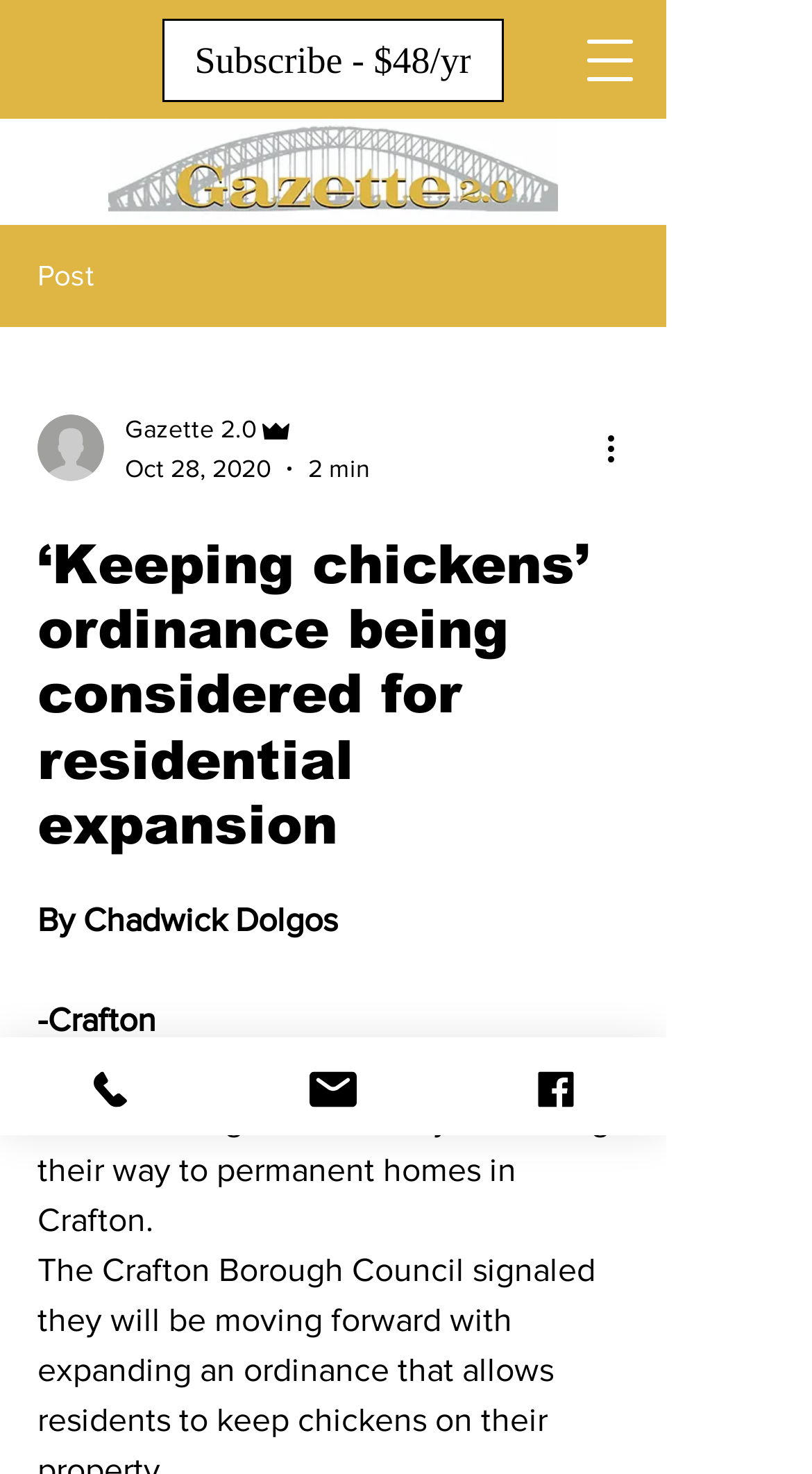Provide the bounding box coordinates of the area you need to click to execute the following instruction: "Open navigation menu".

[0.687, 0.006, 0.815, 0.076]